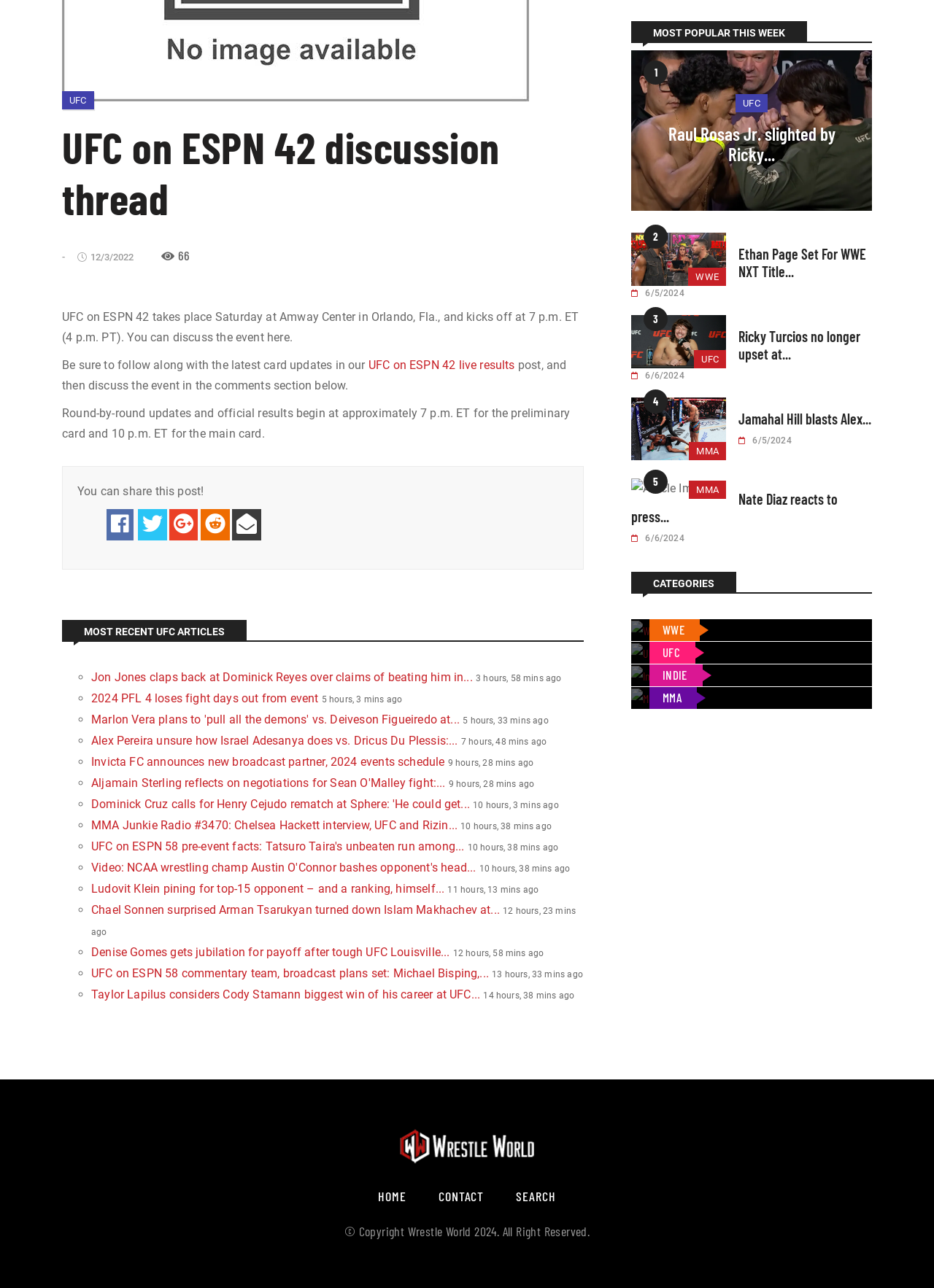From the screenshot, find the bounding box of the UI element matching this description: "Jamahal Hill blasts Alex...". Supply the bounding box coordinates in the form [left, top, right, bottom], each a float between 0 and 1.

[0.791, 0.318, 0.933, 0.332]